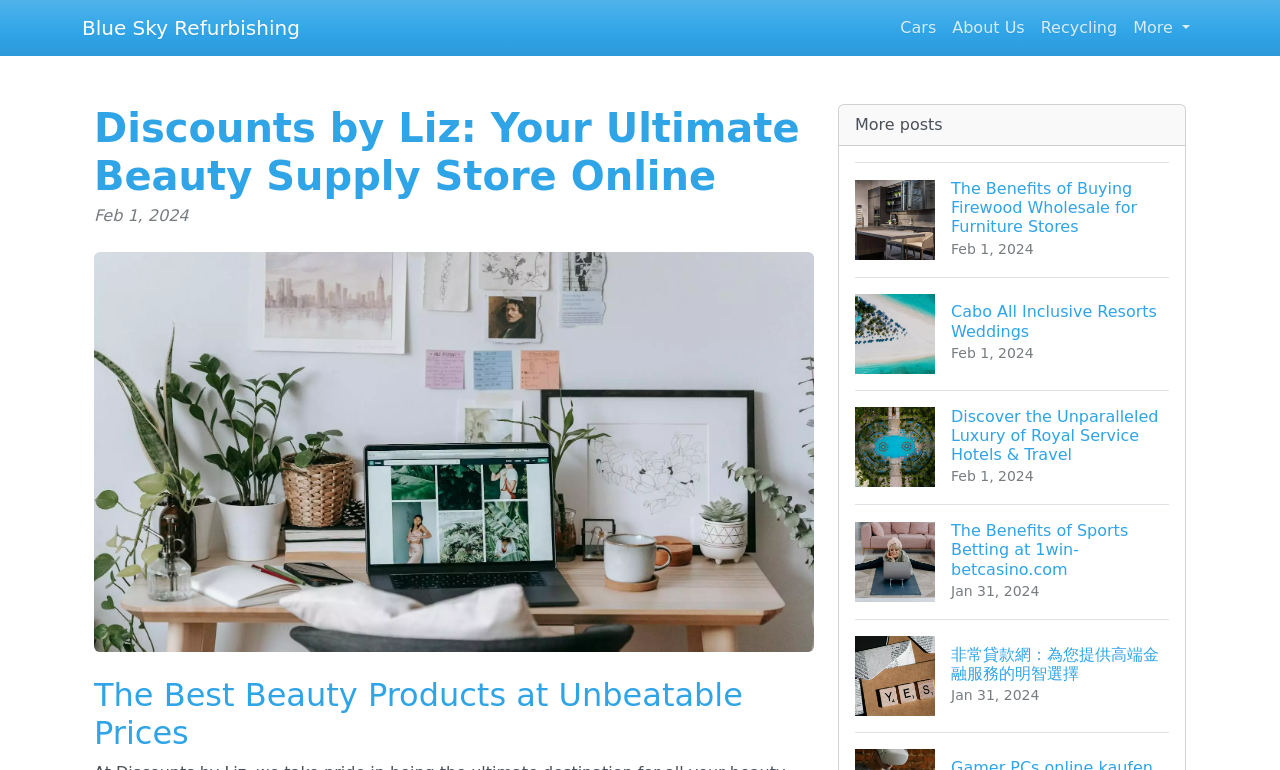Please locate and generate the primary heading on this webpage.

Discounts by Liz: Your Ultimate Beauty Supply Store Online